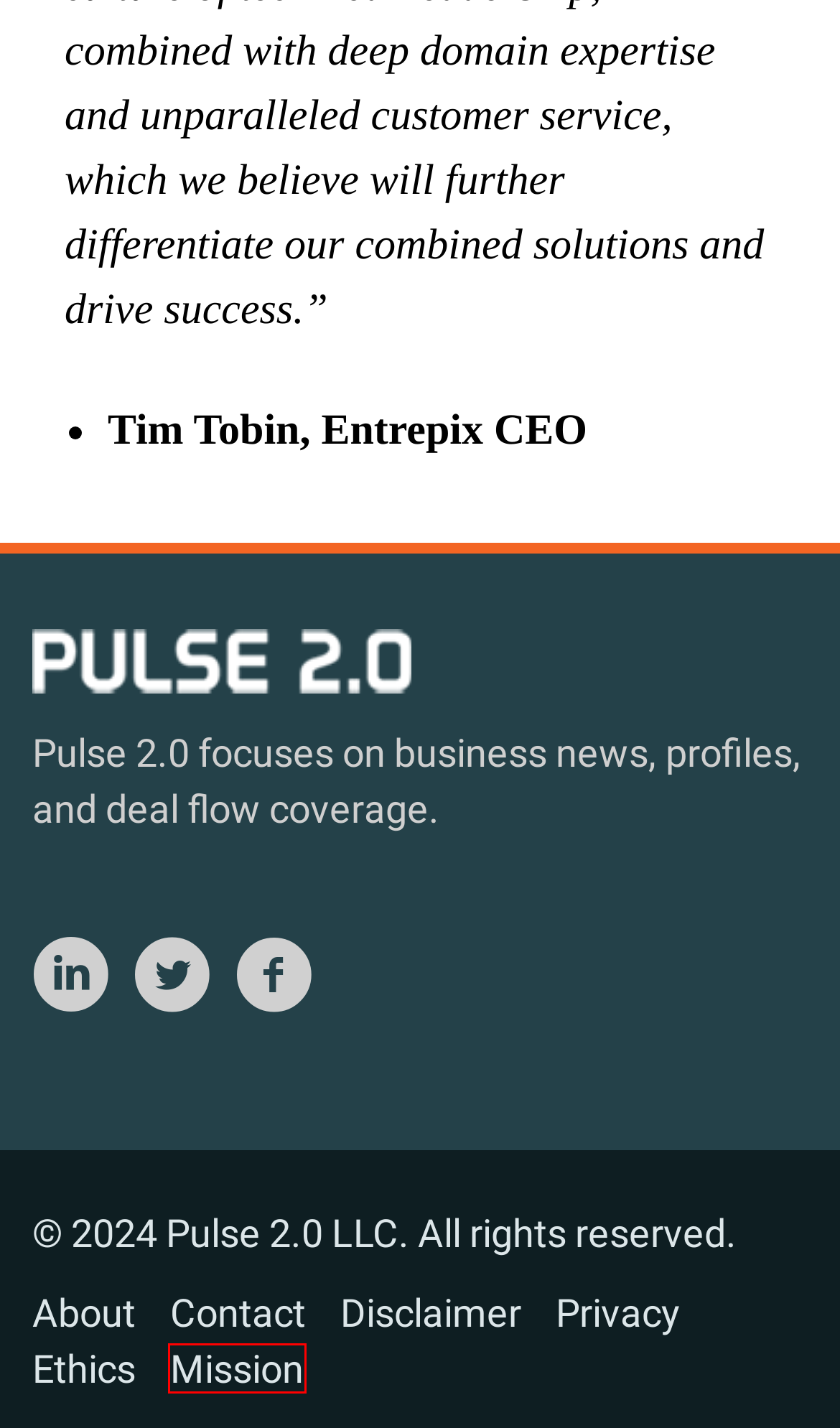Review the screenshot of a webpage that includes a red bounding box. Choose the webpage description that best matches the new webpage displayed after clicking the element within the bounding box. Here are the candidates:
A. Terms of Service
B. Venture Capital | Pulse 2.0
C. Pulse 2.0 Editorial Mission
D. News Ethics And Standards
E. About Pulse 2.0
F. Asset Management | Pulse 2.0
G. Pulse 2.0 Privacy Policy
H. Cybersecurity | Pulse 2.0

C